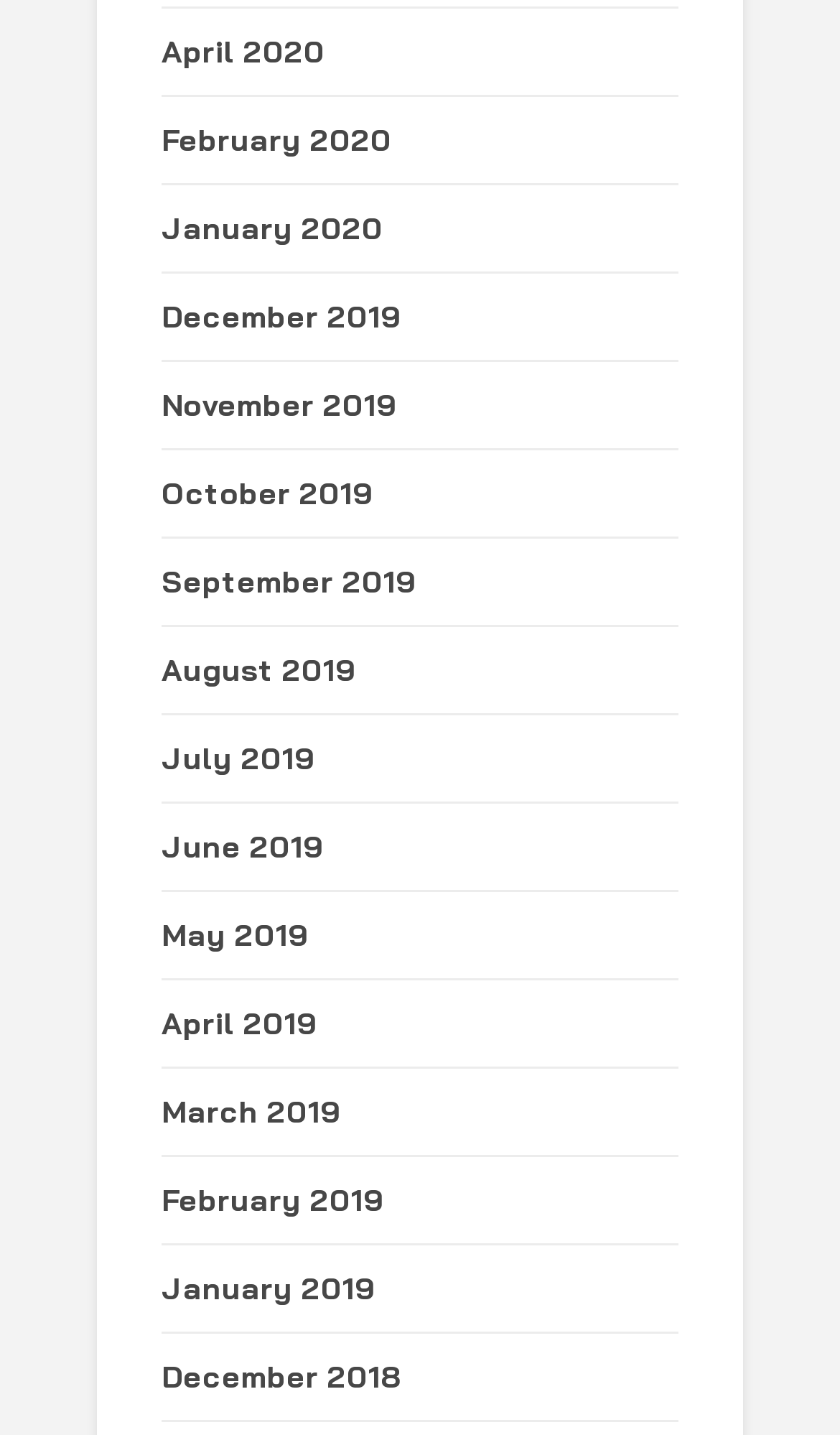How many months are listed in 2019?
Answer the question in a detailed and comprehensive manner.

I counted the number of links with '2019' in their text and found that there are 12 months listed in 2019, ranging from January 2019 to December 2019.